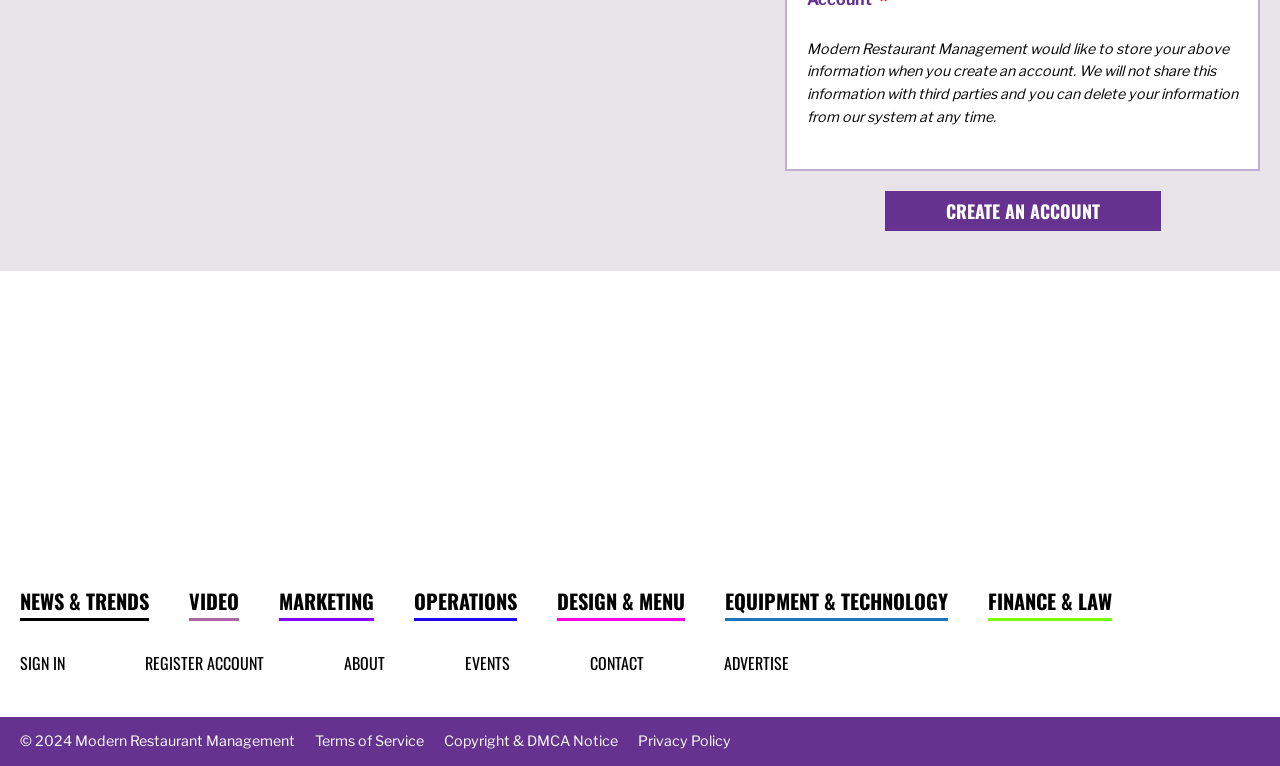Please determine the bounding box coordinates of the element's region to click for the following instruction: "Register an account".

[0.113, 0.85, 0.206, 0.881]